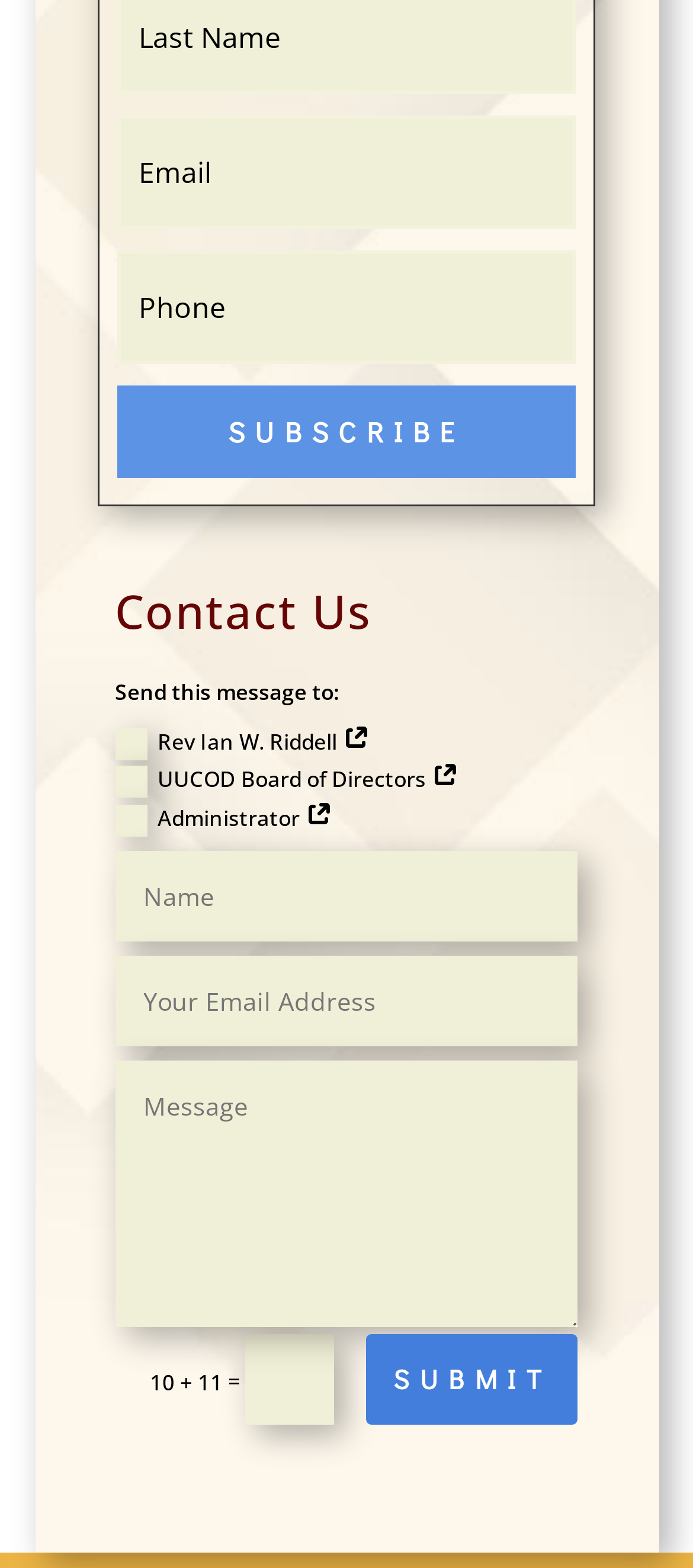Find and specify the bounding box coordinates that correspond to the clickable region for the instruction: "Fill in the captcha".

[0.355, 0.851, 0.483, 0.909]